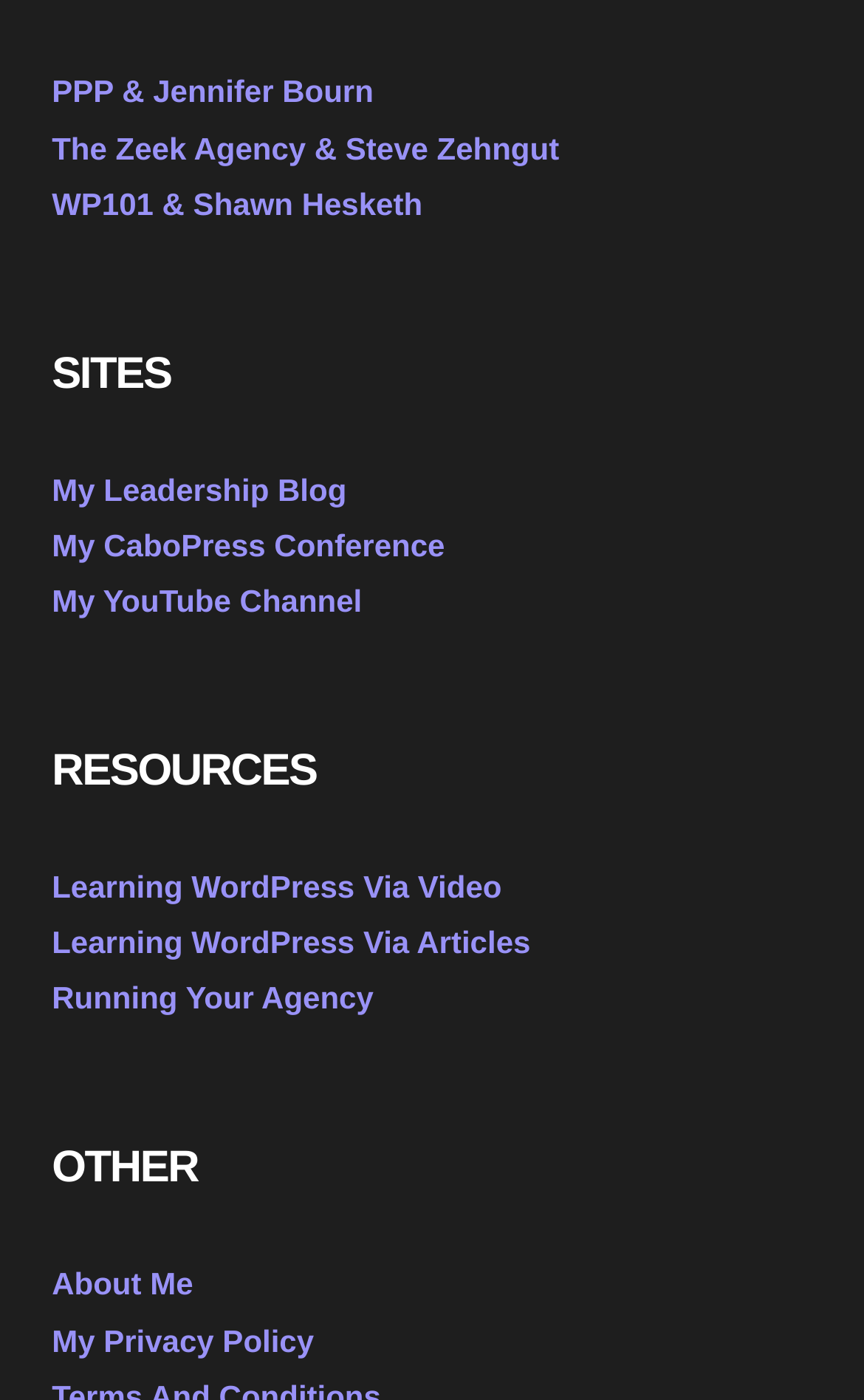Given the element description alt="Nova Scotia Advocate", identify the bounding box coordinates for the UI element on the webpage screenshot. The format should be (top-left x, top-left y, bottom-right x, bottom-right y), with values between 0 and 1.

None